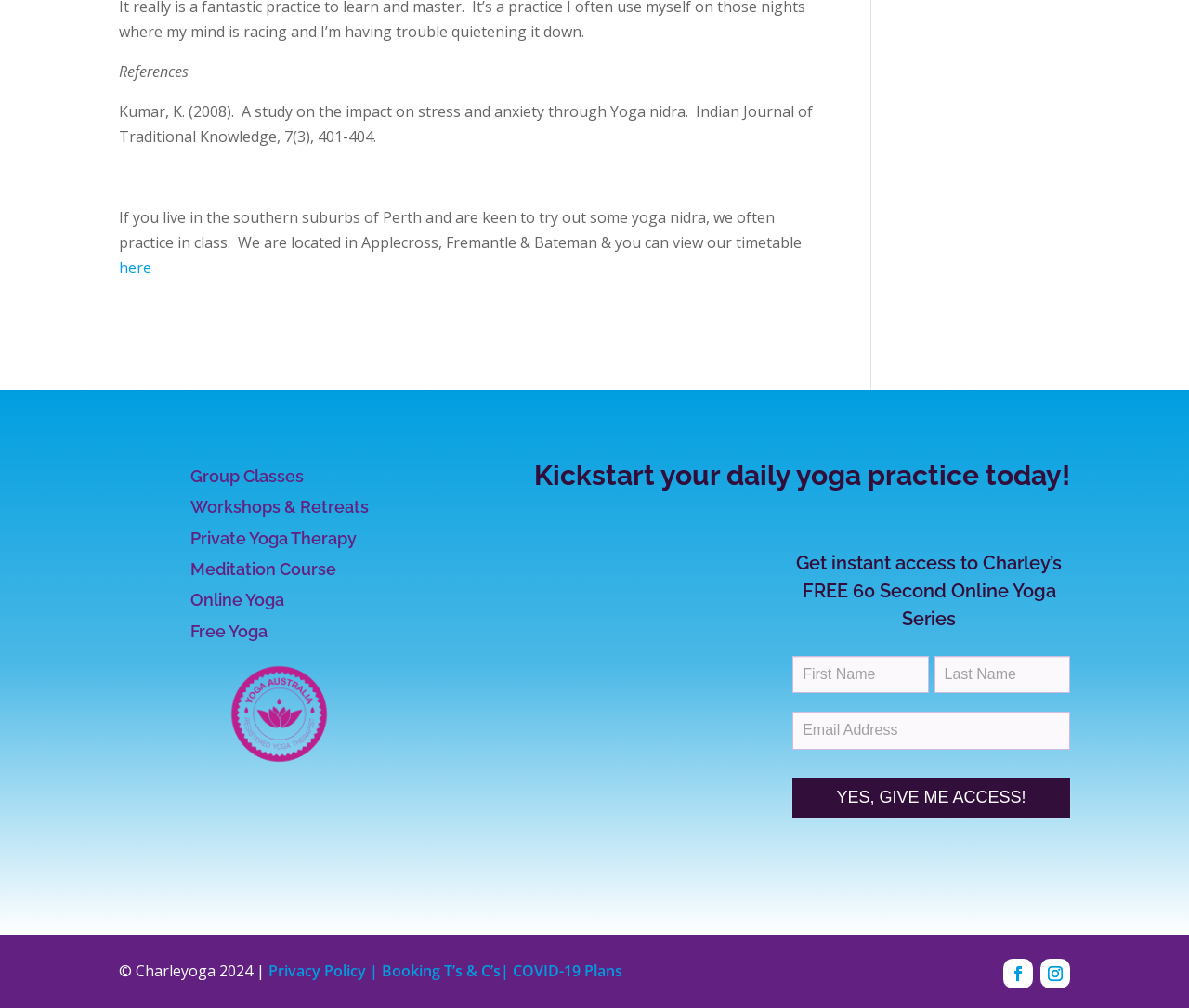Please provide a comprehensive response to the question below by analyzing the image: 
Where are the yoga classes located?

The text 'If you live in the southern suburbs of Perth and are keen to try out some yoga nidra, we often practice in class. We are located in Applecross, Fremantle & Bateman & you can view our timetable' indicates that the yoga classes are located in Applecross, Fremantle & Bateman.